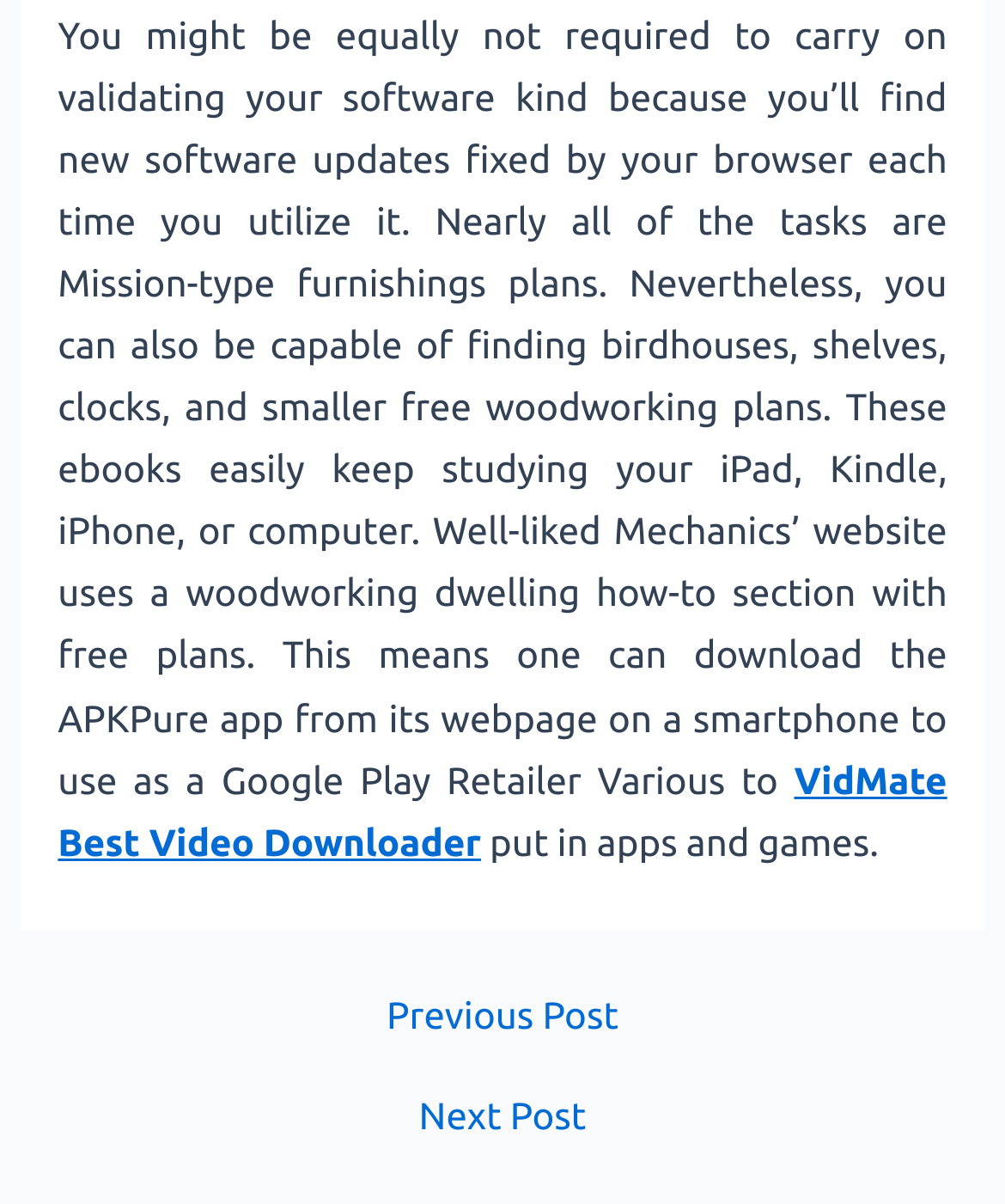Locate the bounding box of the UI element described by: "Next Post →" in the given webpage screenshot.

[0.044, 0.912, 0.956, 0.944]